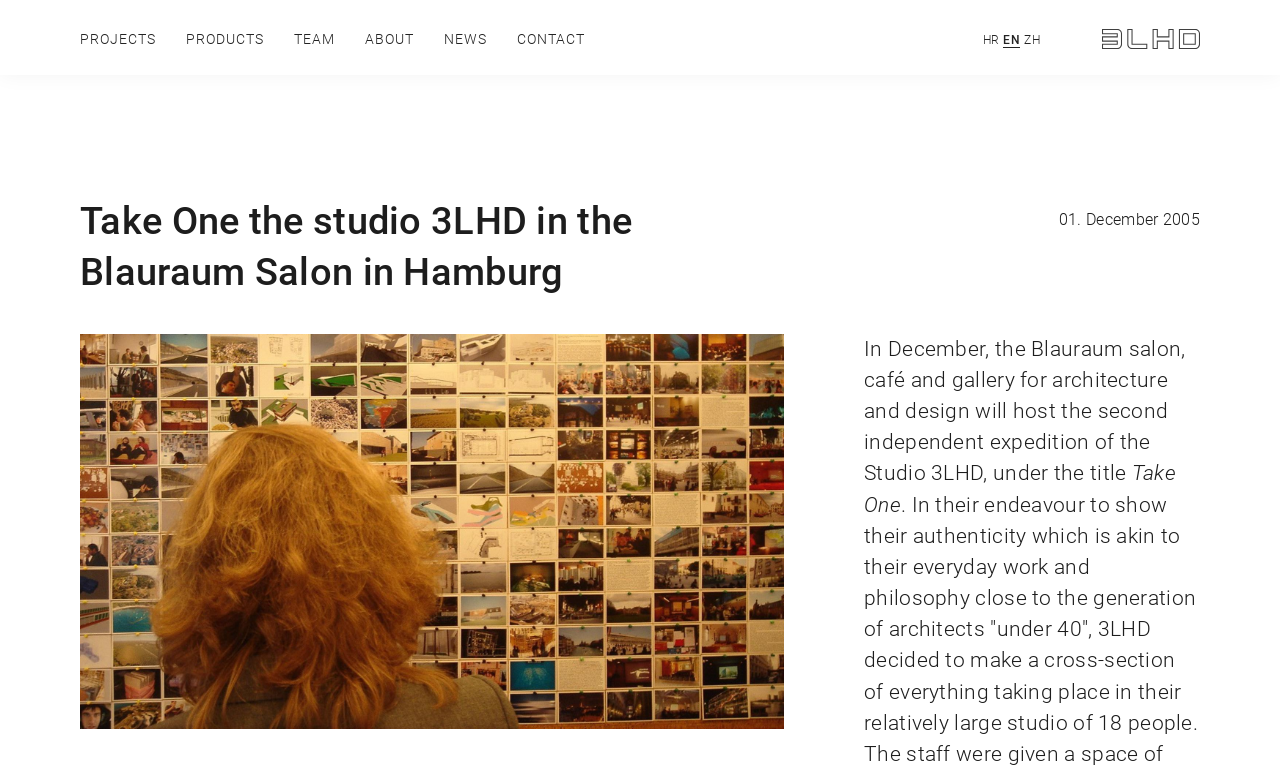Give a one-word or one-phrase response to the question:
What is the date of the event mentioned?

01. December 2005